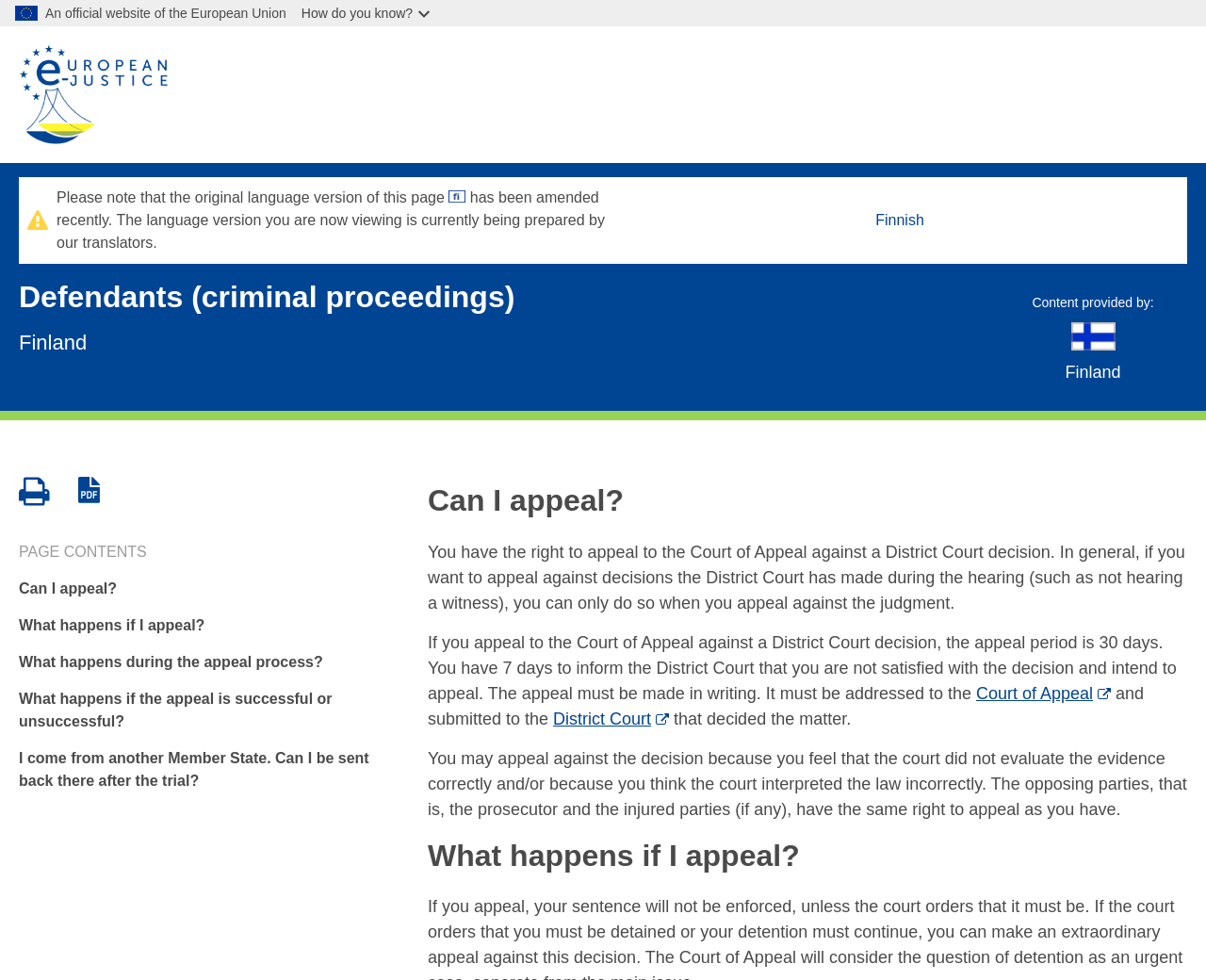Extract the heading text from the webpage.

Defendants (criminal proceedings)